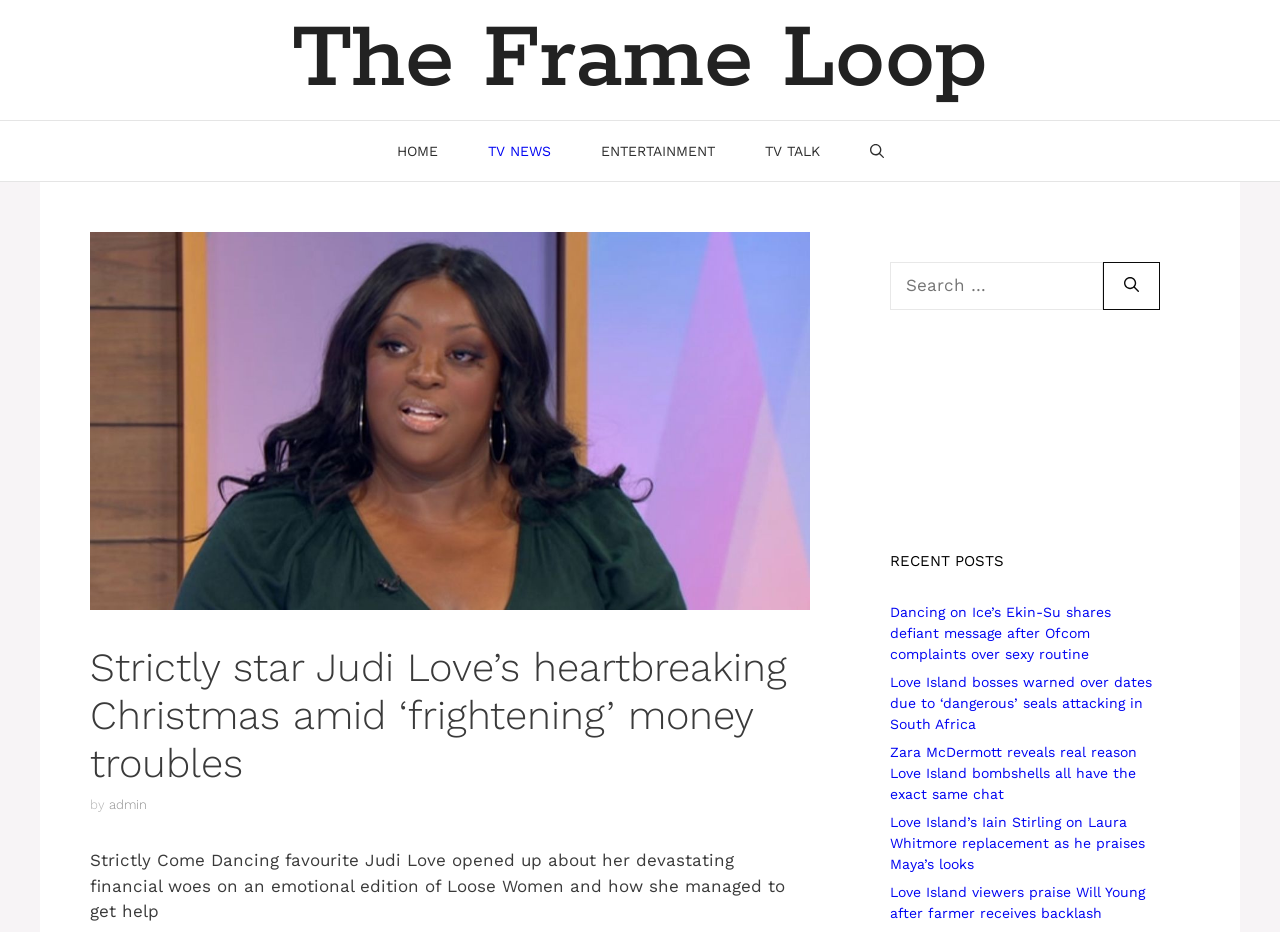Can you find the bounding box coordinates for the element that needs to be clicked to execute this instruction: "Search for something"? The coordinates should be given as four float numbers between 0 and 1, i.e., [left, top, right, bottom].

[0.695, 0.281, 0.862, 0.332]